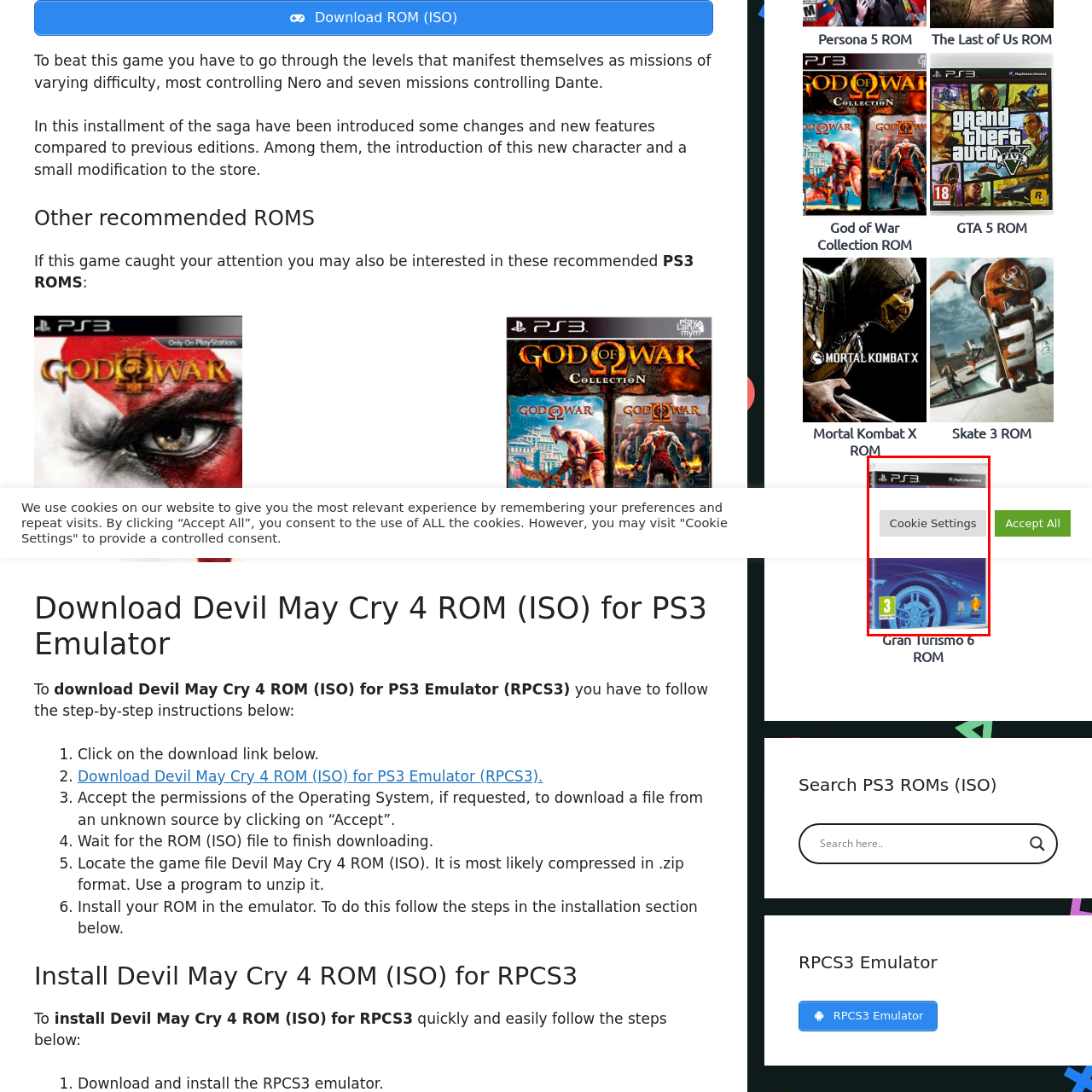Direct your attention to the image within the red bounding box and respond with a detailed answer to the following question, using the image as your reference: What is the color of the car?

The color of the car can be identified by analyzing the cover art, which prominently displays a sleek blue car.